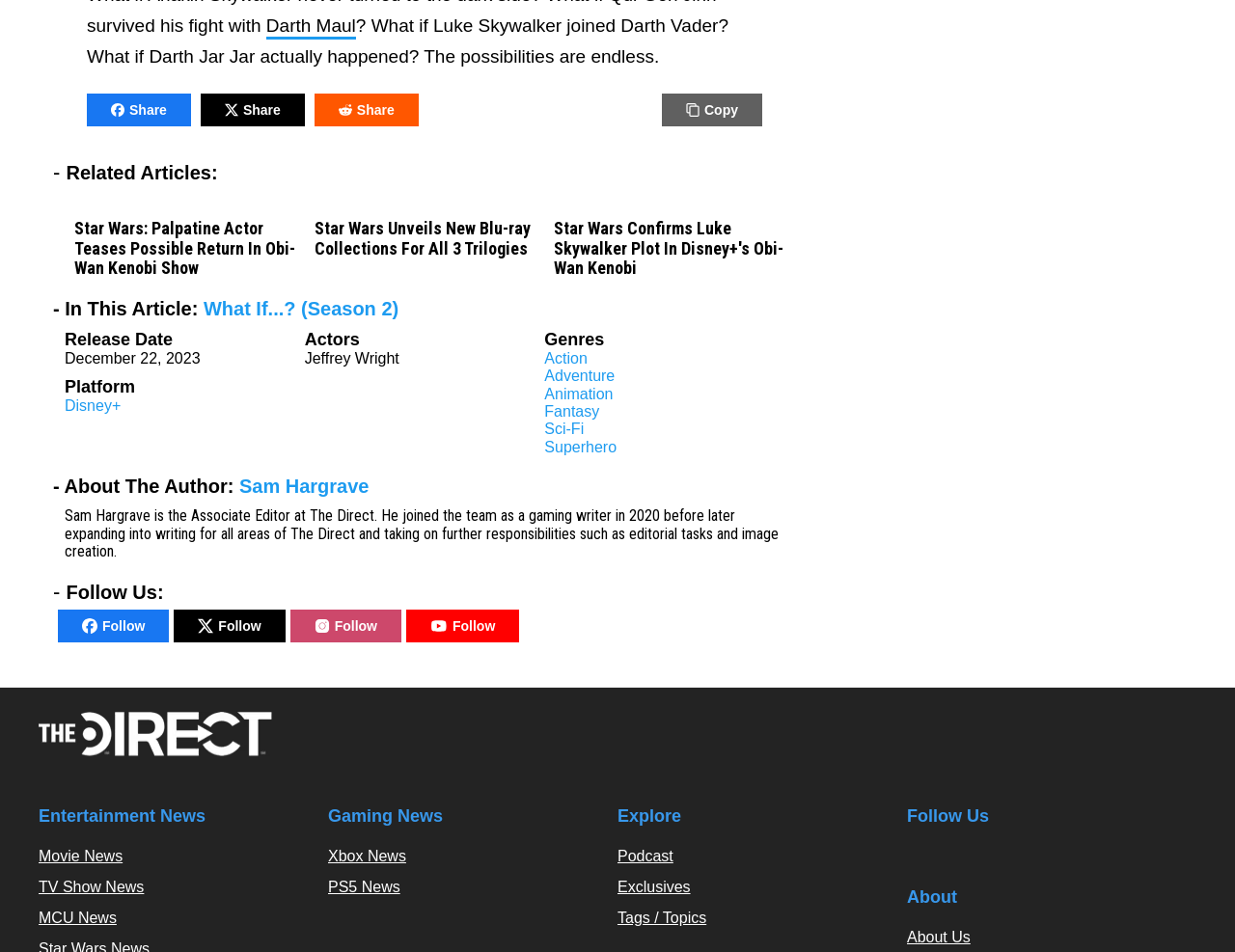What is the name of the website?
Refer to the image and provide a one-word or short phrase answer.

The Direct